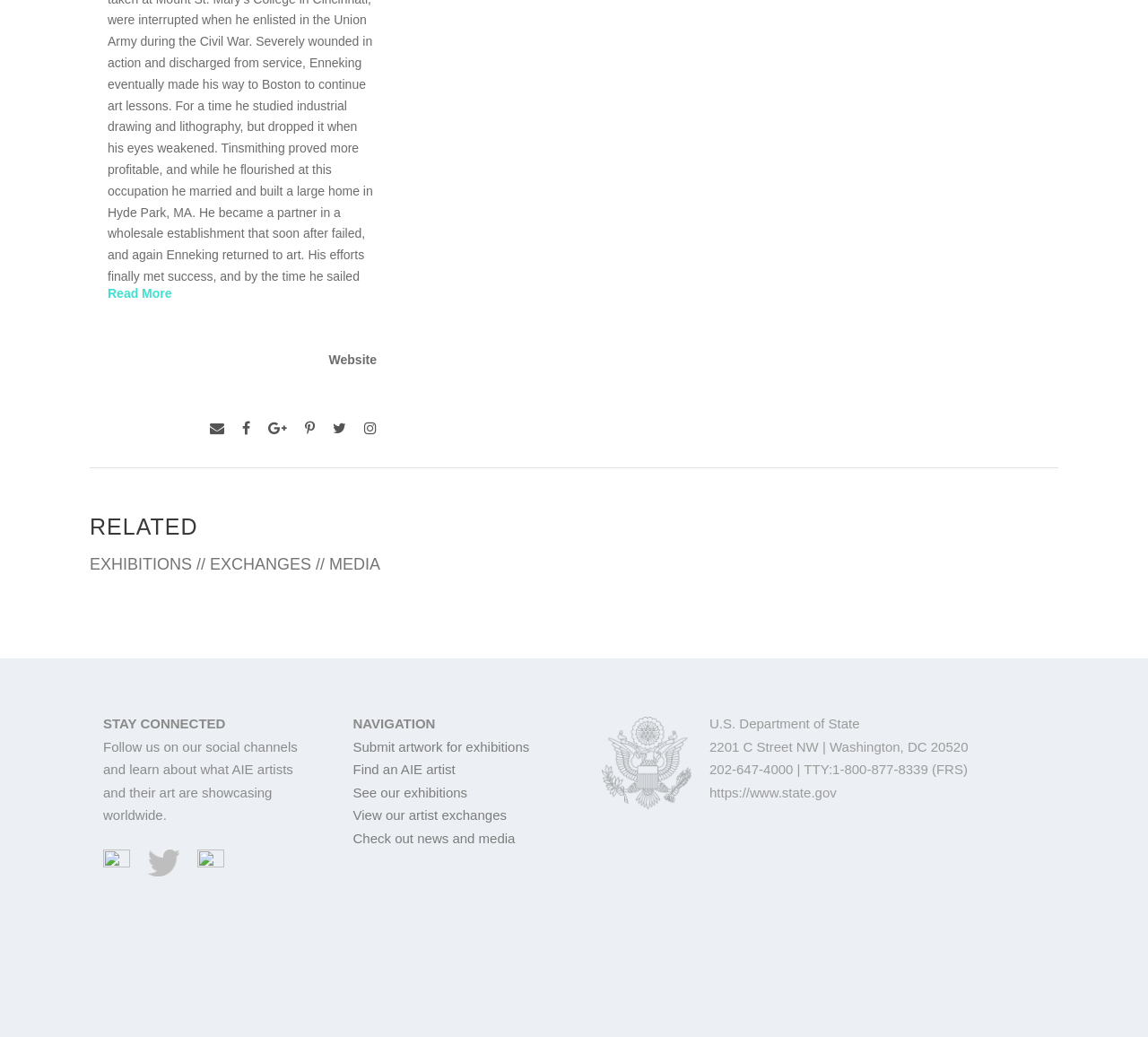Please determine the bounding box coordinates for the UI element described here. Use the format (top-left x, top-left y, bottom-right x, bottom-right y) with values bounded between 0 and 1: Contact

None